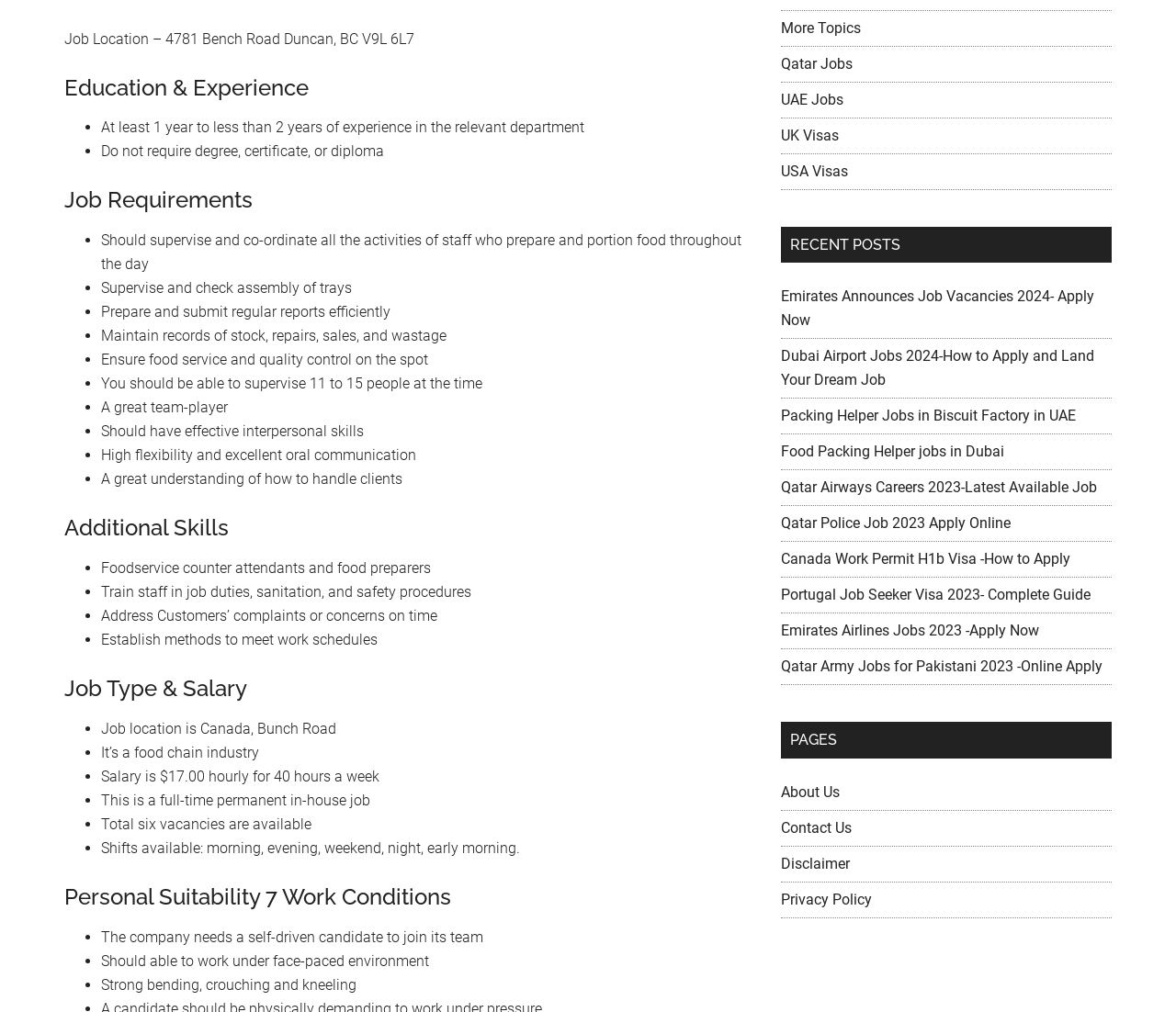Based on the element description, predict the bounding box coordinates (top-left x, top-left y, bottom-right x, bottom-right y) for the UI element in the screenshot: More Topics

[0.664, 0.019, 0.732, 0.036]